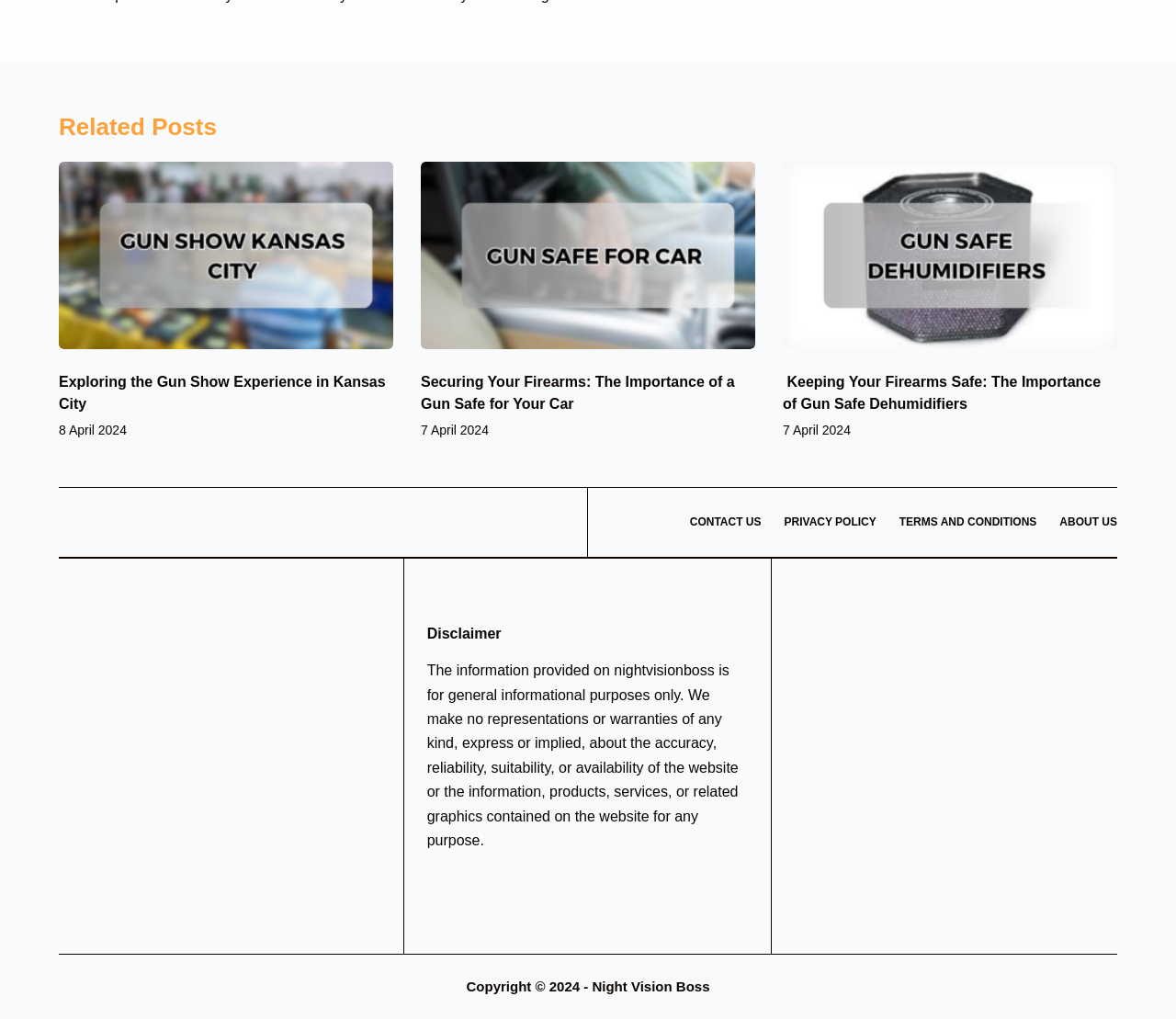Find the bounding box of the UI element described as follows: "American Names".

None